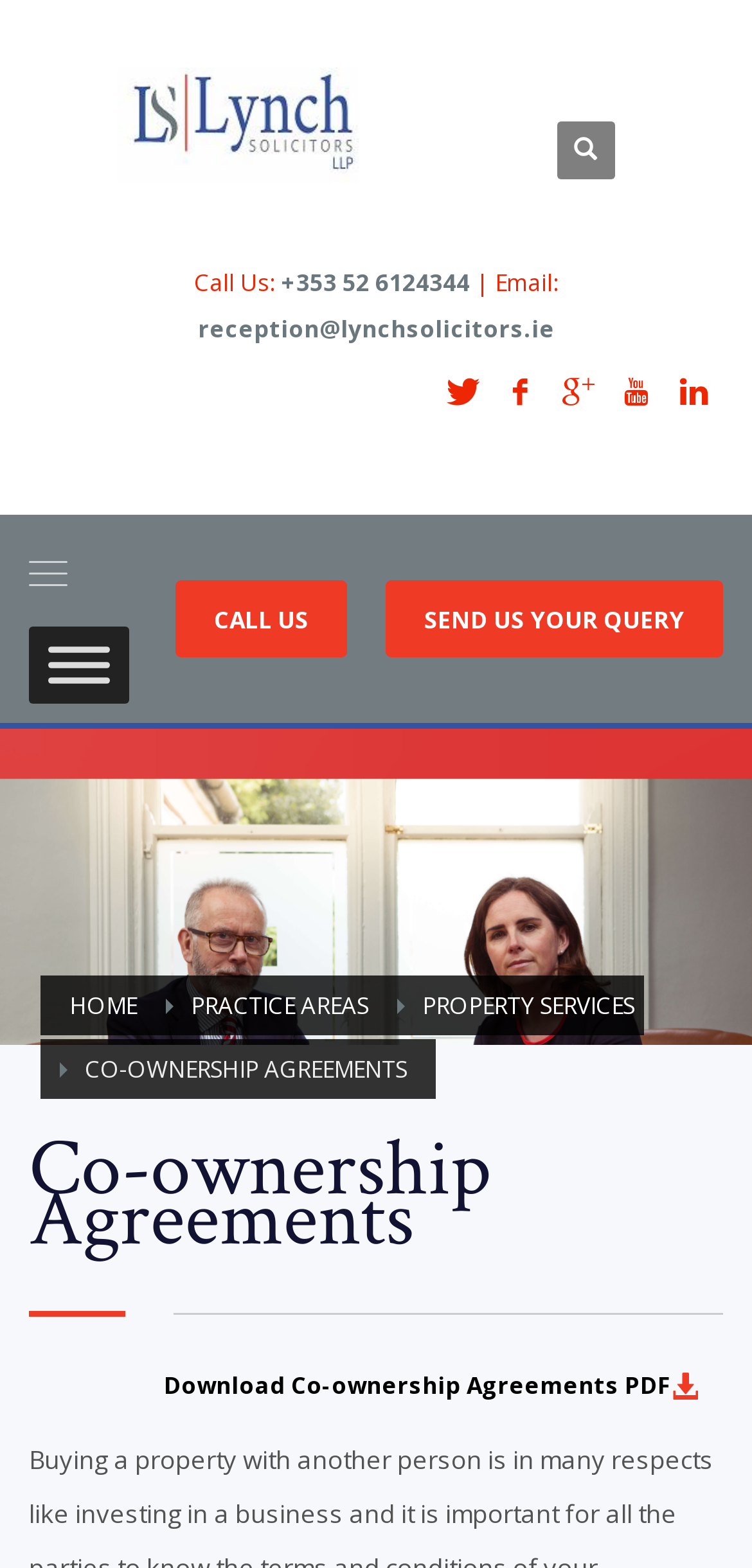How many social media links are there?
Based on the screenshot, give a detailed explanation to answer the question.

I counted the social media links by looking at the icons on the webpage, and I found 5 links: '', '', '', '', and ''.